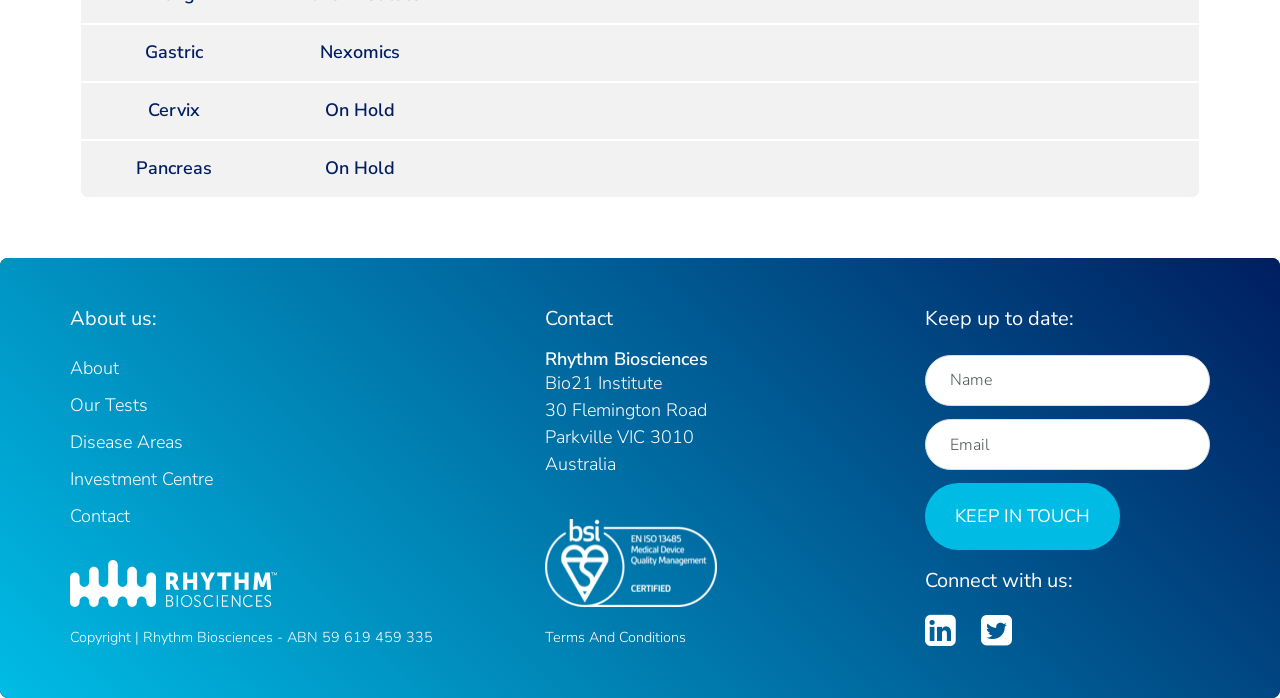Please provide a detailed answer to the question below by examining the image:
What is the certification logo displayed on the webpage?

The certification logo displayed on the webpage is the 'mark-of-trust-certified-EN-ISO-13485-medical-device-quality-management-white-logo-En-GB-1019' image located at the bottom right section of the webpage.